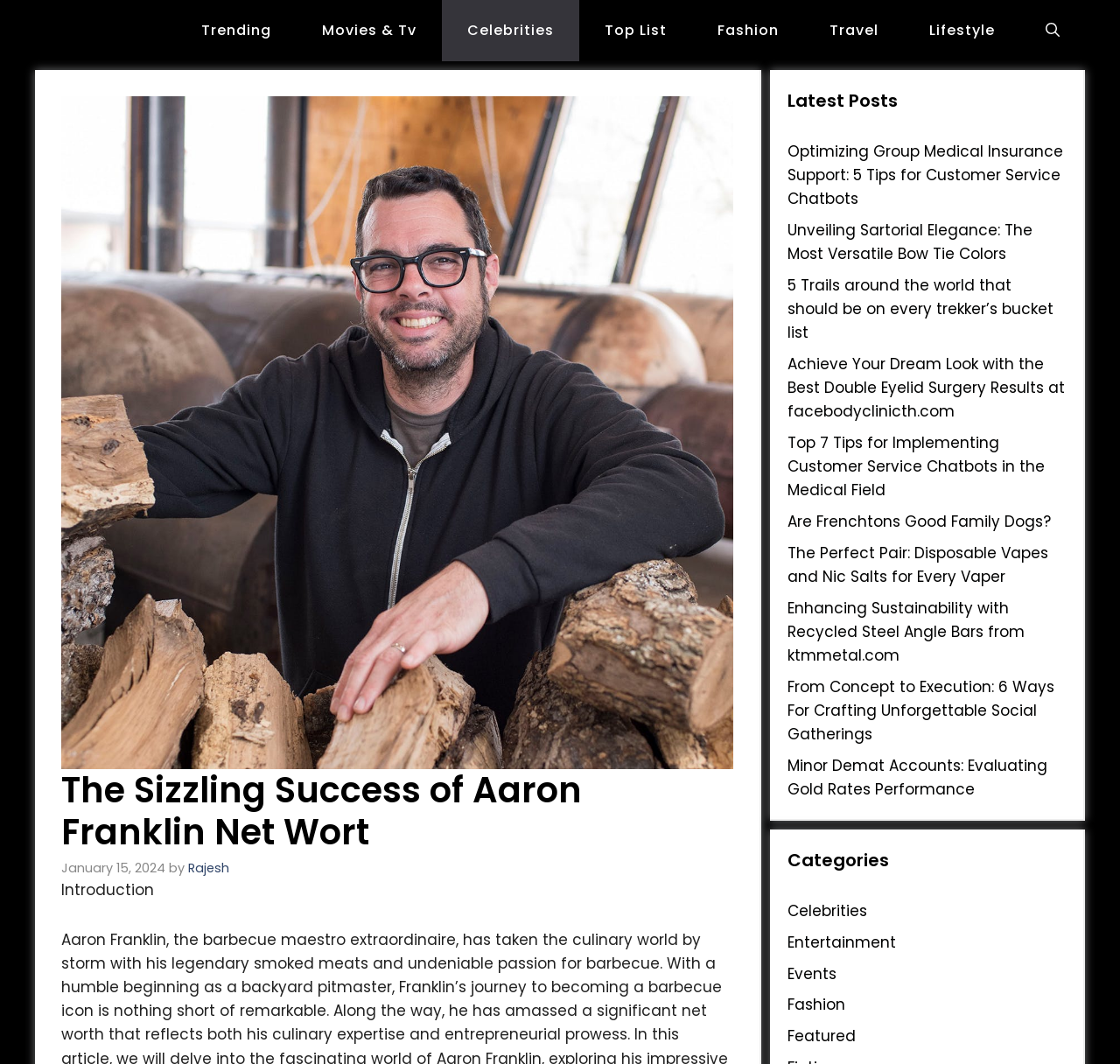Locate the UI element described by Are Frenchtons Good Family Dogs? and provide its bounding box coordinates. Use the format (top-left x, top-left y, bottom-right x, bottom-right y) with all values as floating point numbers between 0 and 1.

[0.703, 0.48, 0.938, 0.5]